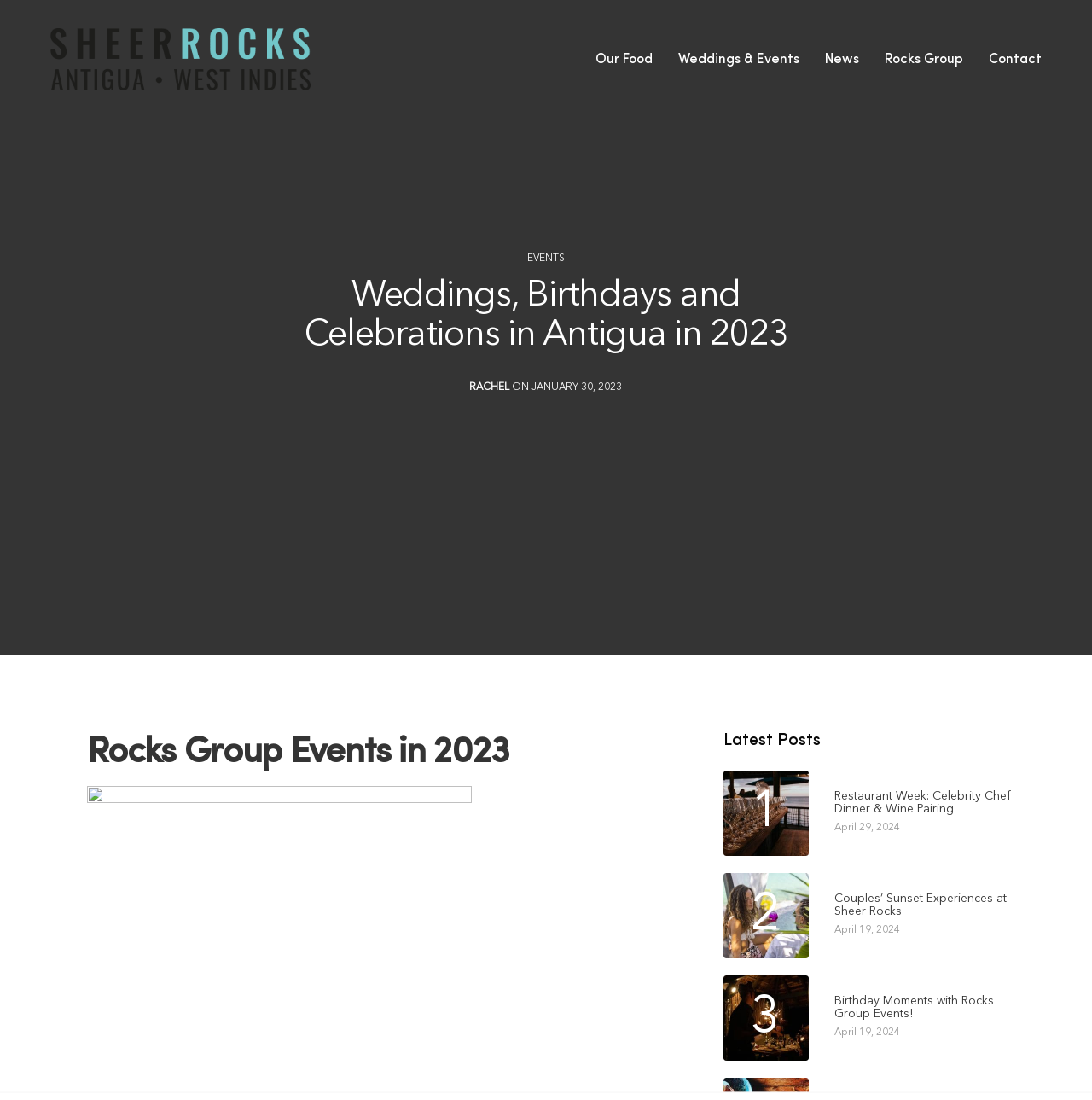Find the bounding box coordinates of the clickable area that will achieve the following instruction: "View Our Food page".

[0.545, 0.033, 0.598, 0.076]